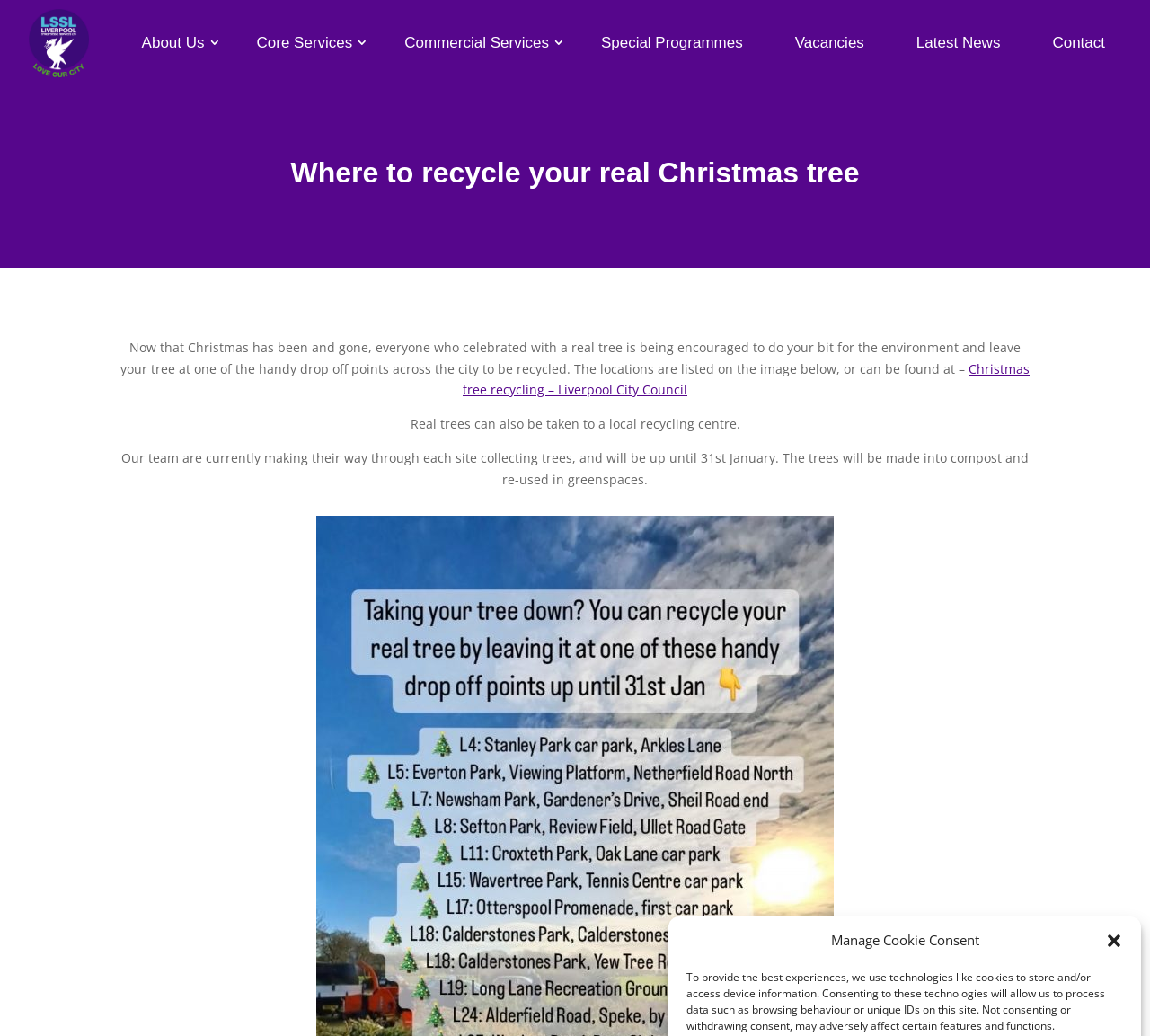Using the element description: "Commercial Services", determine the bounding box coordinates for the specified UI element. The coordinates should be four float numbers between 0 and 1, [left, top, right, bottom].

[0.338, 0.009, 0.491, 0.075]